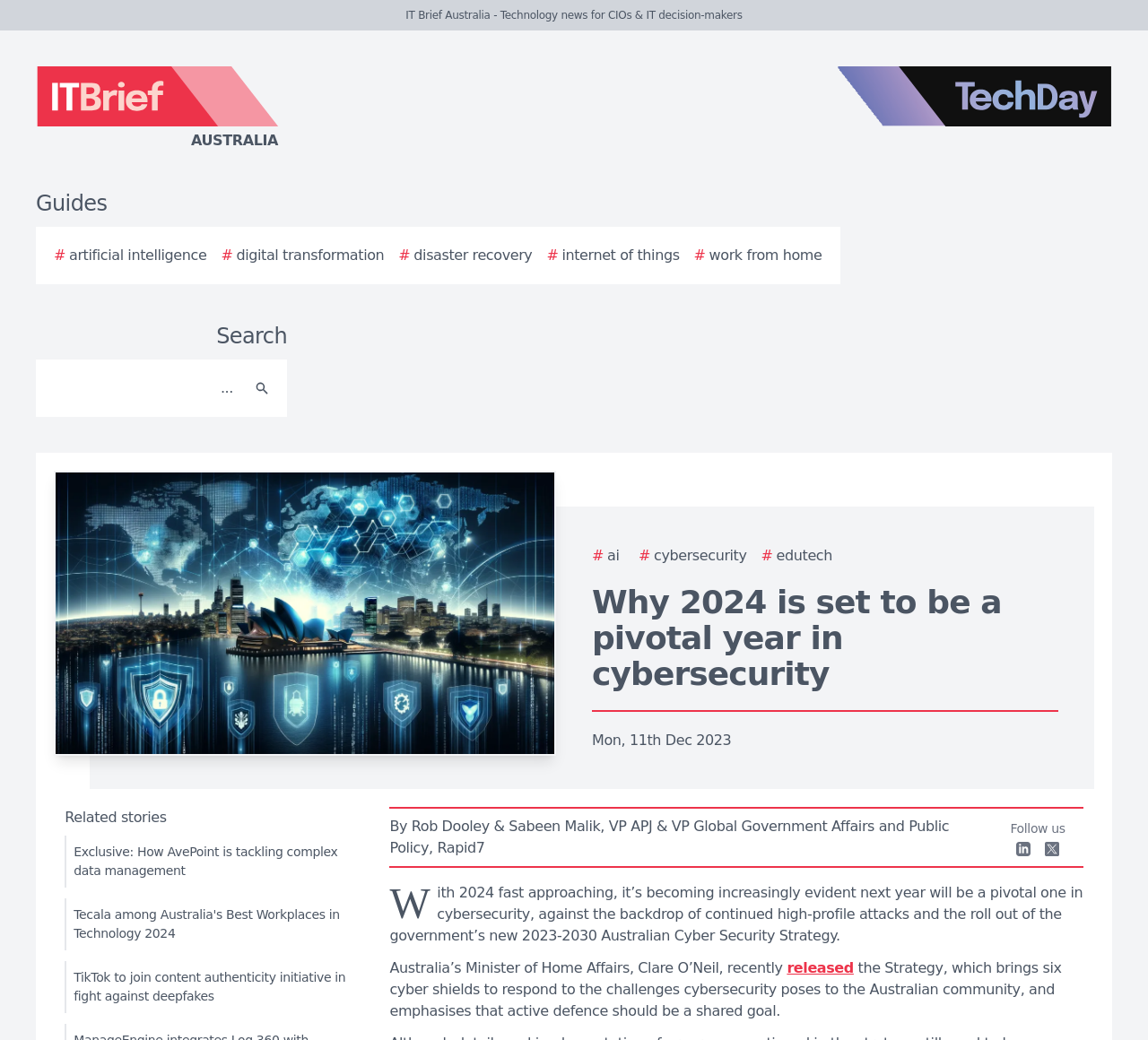Please give the bounding box coordinates of the area that should be clicked to fulfill the following instruction: "Click the IT Brief Australia logo". The coordinates should be in the format of four float numbers from 0 to 1, i.e., [left, top, right, bottom].

[0.0, 0.064, 0.438, 0.146]